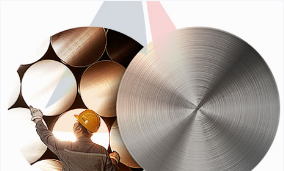Give a detailed account of the visual content in the image.

This image provides a striking visual representation associated with the article titled "What Are The Raw Materials Used In HDPE Pipes?" The left side features a worker in safety gear, including a hard hat, examining cylindrical metallic pipes, emphasizing the industrial context and the raw materials essential for manufacturing high-density polyethylene (HDPE) pipes. The worker's engaged posture suggests a focus on quality and safety in the material handling process. On the right side, a polished circular metallic surface is showcased, highlighting the smooth finish and quality of materials involved. This composition not only reflects the article’s focus on the materials used in HDPE pipes but also underlines the importance of safety and precision in manufacturing processes.